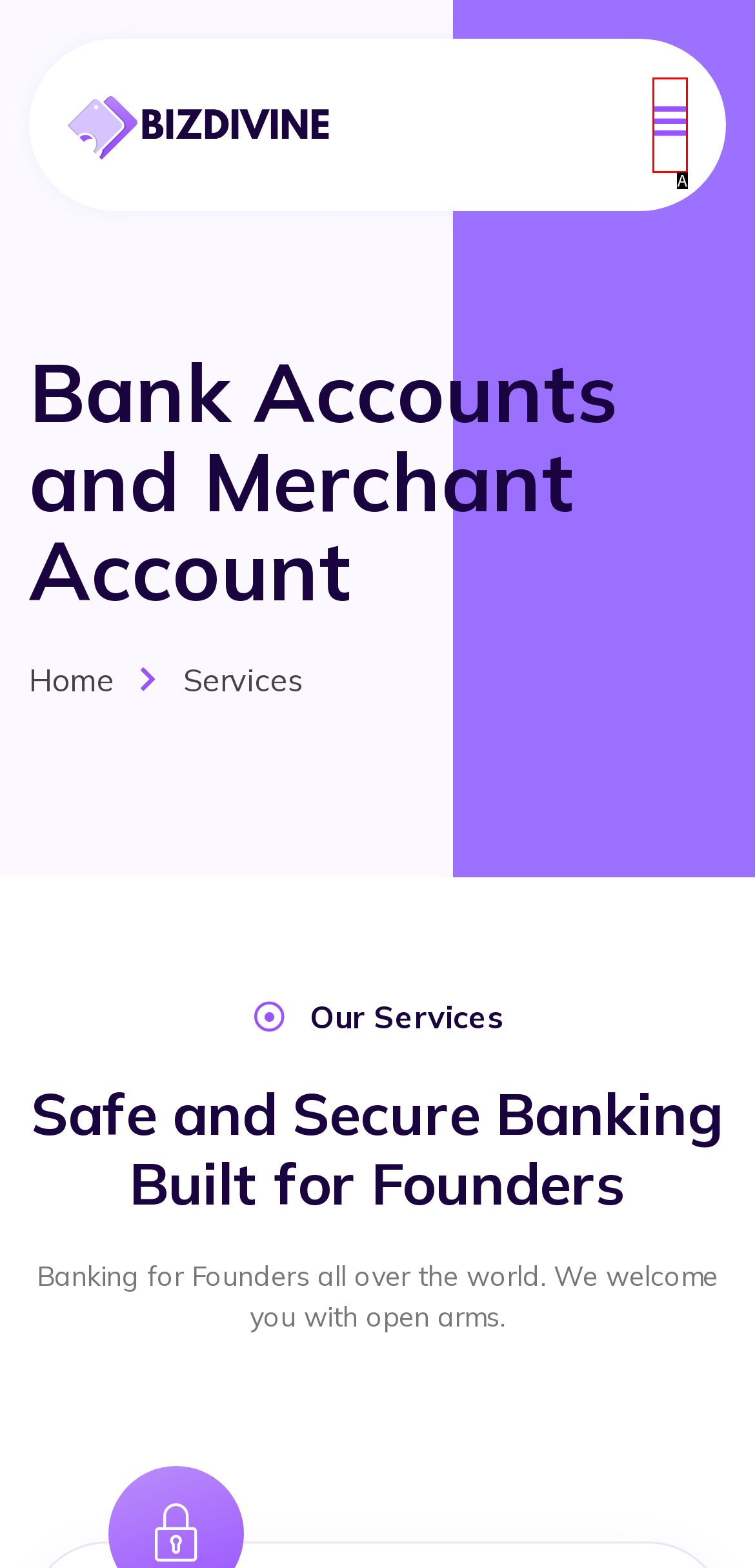Examine the description: parent_node: Home aria-label="open-menu" and indicate the best matching option by providing its letter directly from the choices.

A